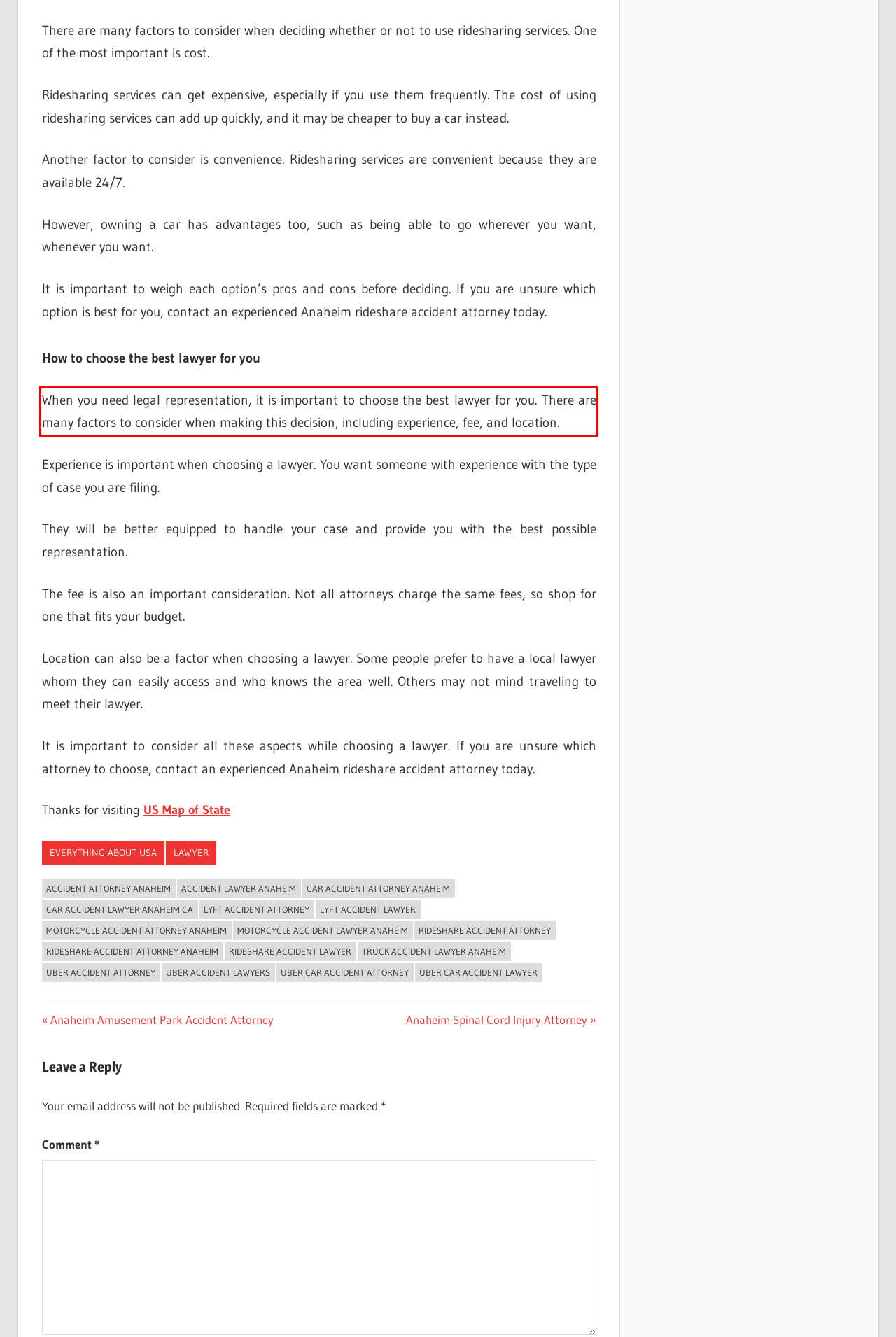Using the webpage screenshot, recognize and capture the text within the red bounding box.

When you need legal representation, it is important to choose the best lawyer for you. There are many factors to consider when making this decision, including experience, fee, and location.